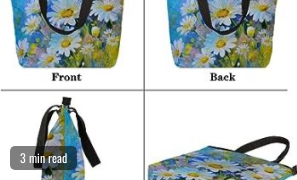Give a one-word or short phrase answer to the question: 
What is the estimated reading time of the article?

3 min read